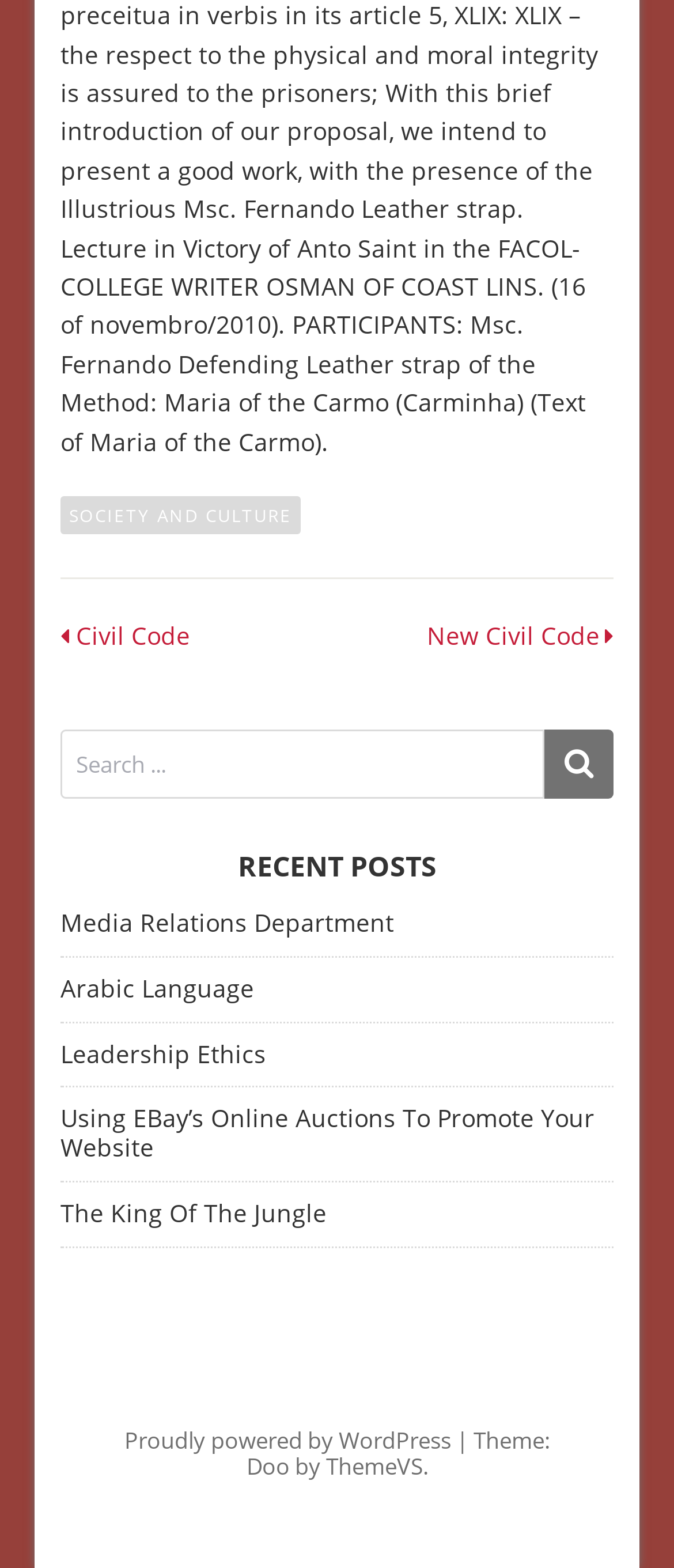What is the platform used to power the website?
Please provide a single word or phrase in response based on the screenshot.

WordPress